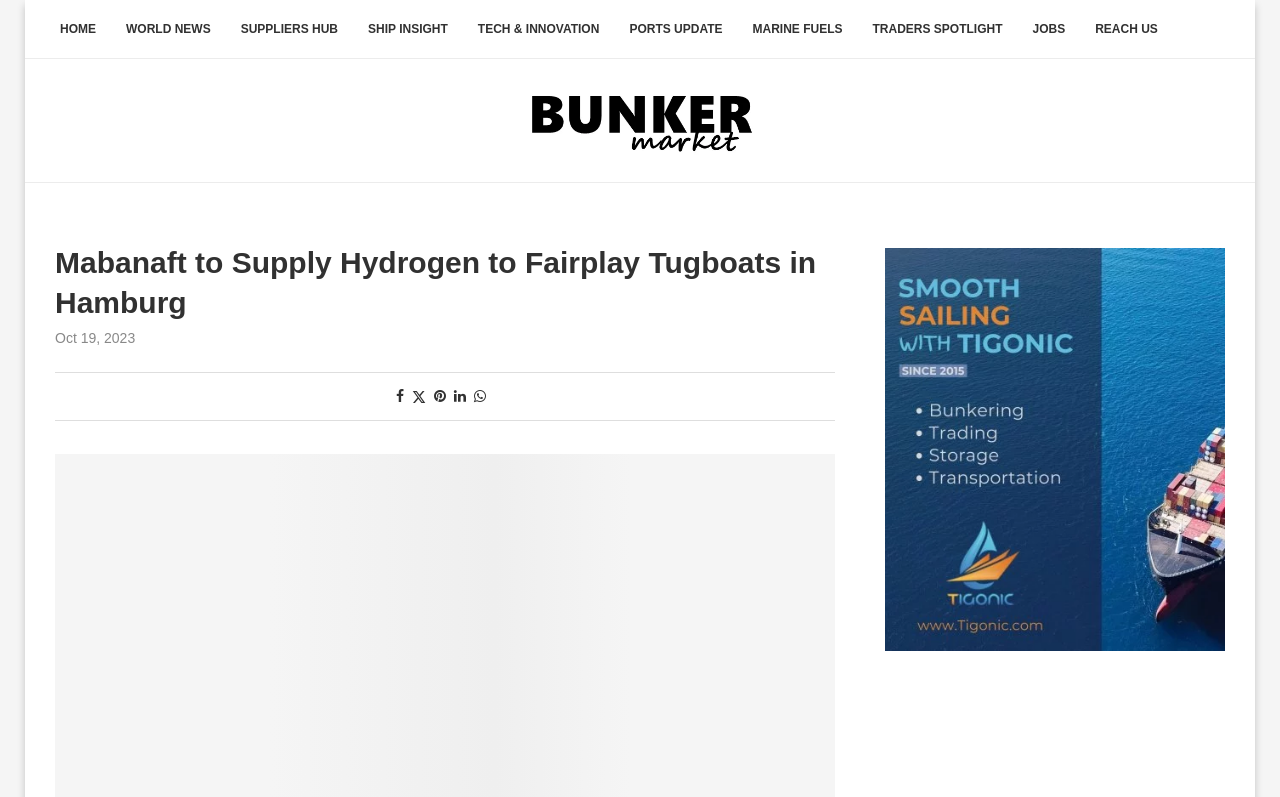Articulate a complete and detailed caption of the webpage elements.

This webpage appears to be a news article page. At the top, there is a navigation menu with 9 links, including "HOME", "WORLD NEWS", "SUPPLIERS HUB", and others, stretching across the top of the page. 

Below the navigation menu, there is a prominent link "Bunker Market" with an accompanying image, taking up a significant portion of the top section. 

The main article title, "Mabanaft to Supply Hydrogen to Fairplay Tugboats in Hamburg", is displayed prominently in the middle of the page. Below the title, there is a timestamp "Oct 19, 2023" indicating the publication date of the article. 

To the right of the timestamp, there are 5 social media sharing links, including "Share on Facebook", "Share on Twitter", and others. 

Below the title and timestamp, there is a summary or excerpt of the article, which is not explicitly stated but can be inferred from the meta description. The article discusses Mabanaft, an energy company, signing a Memorandum of Understanding with Fairplay Towage, Europe's largest tugboat operator, to supply hydrogen to their new tugs in the Port of Hamburg.

On the right side of the page, there is a complementary section with an image from "Tigonic Petroleum", which appears to be a related or sponsored content.